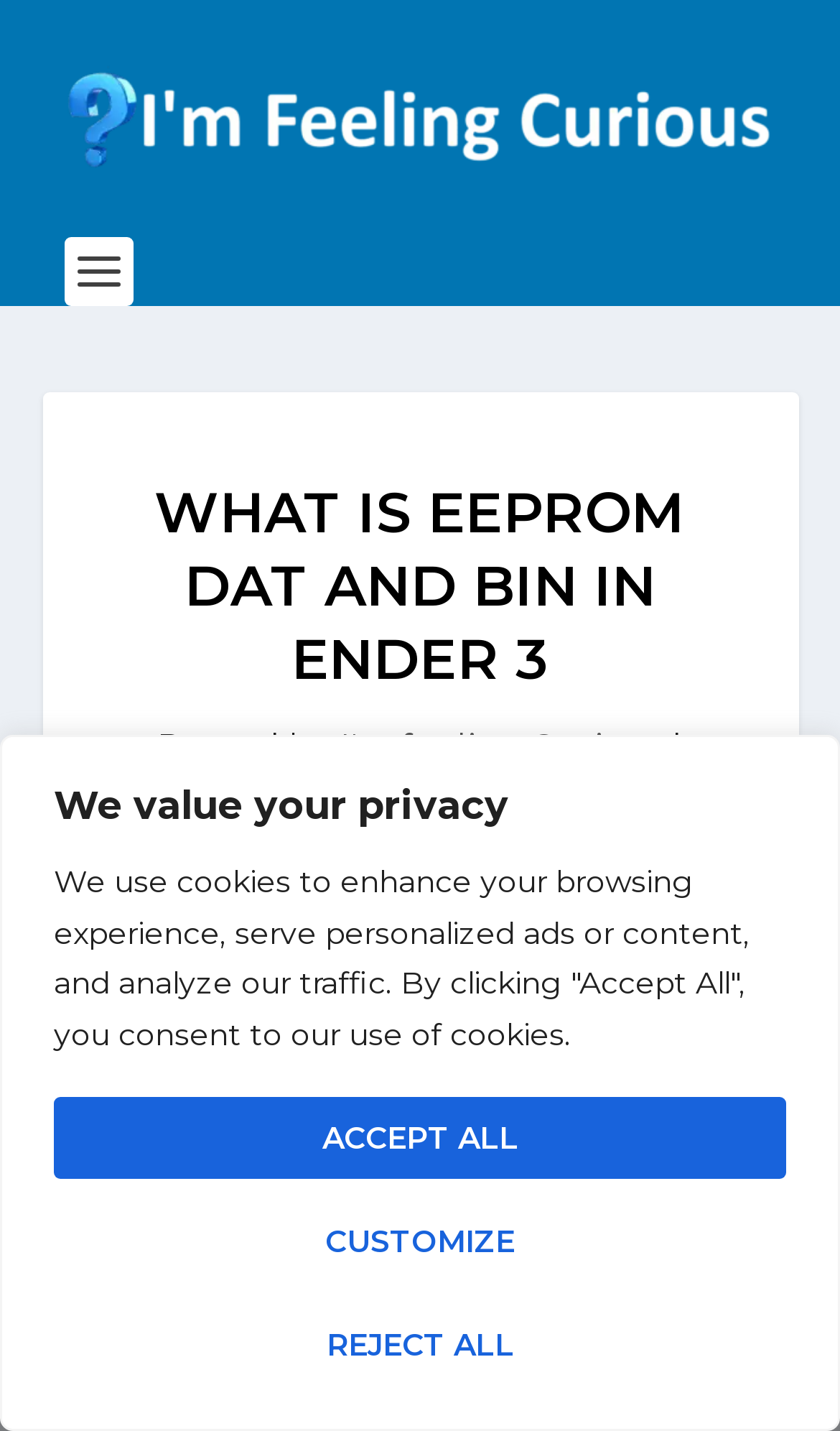Locate the UI element described as follows: "0". Return the bounding box coordinates as four float numbers between 0 and 1 in the order [left, top, right, bottom].

[0.477, 0.549, 0.546, 0.578]